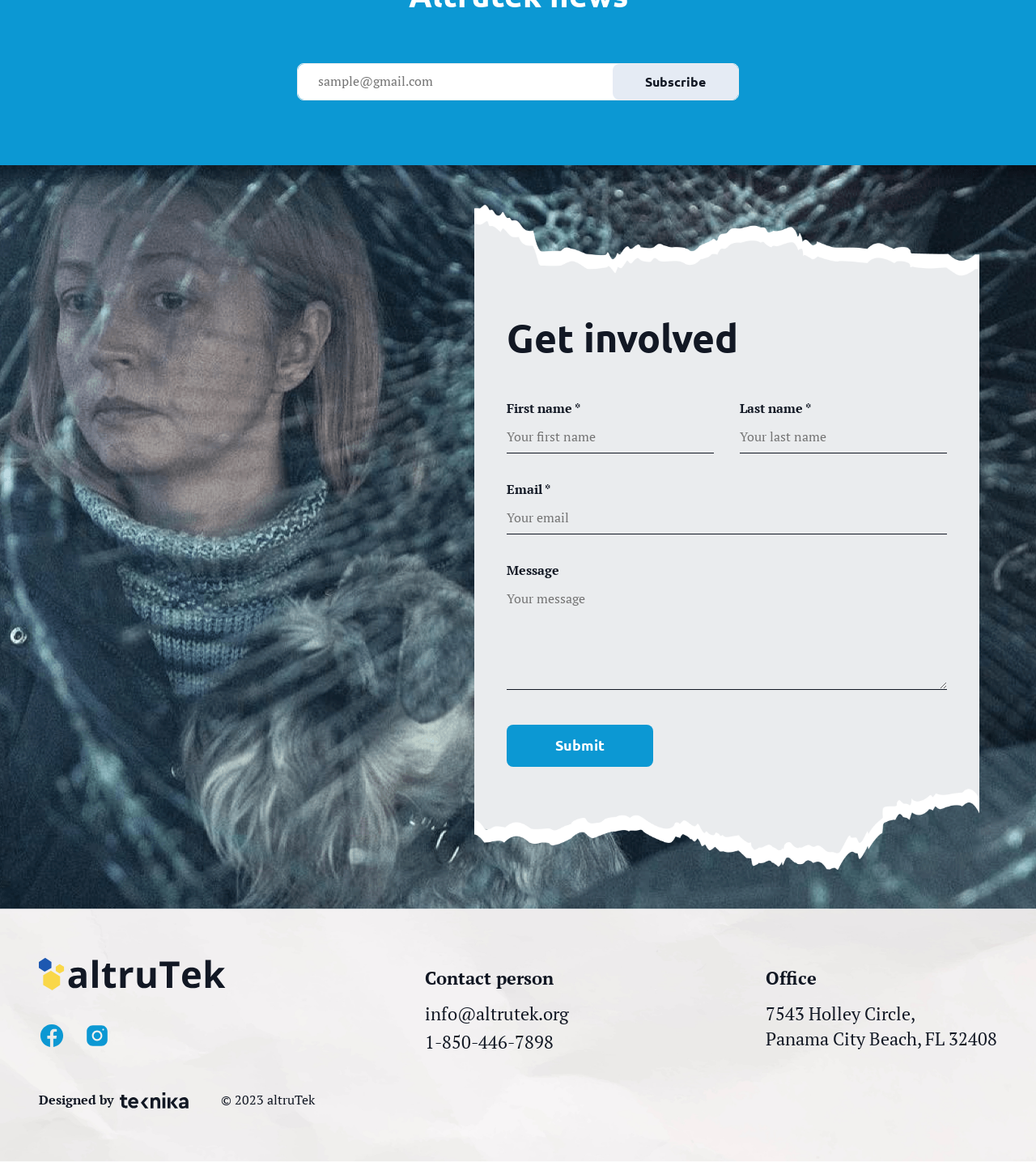Please determine the bounding box coordinates for the UI element described as: "parent_node: First name * value="Submit"".

[0.489, 0.624, 0.63, 0.66]